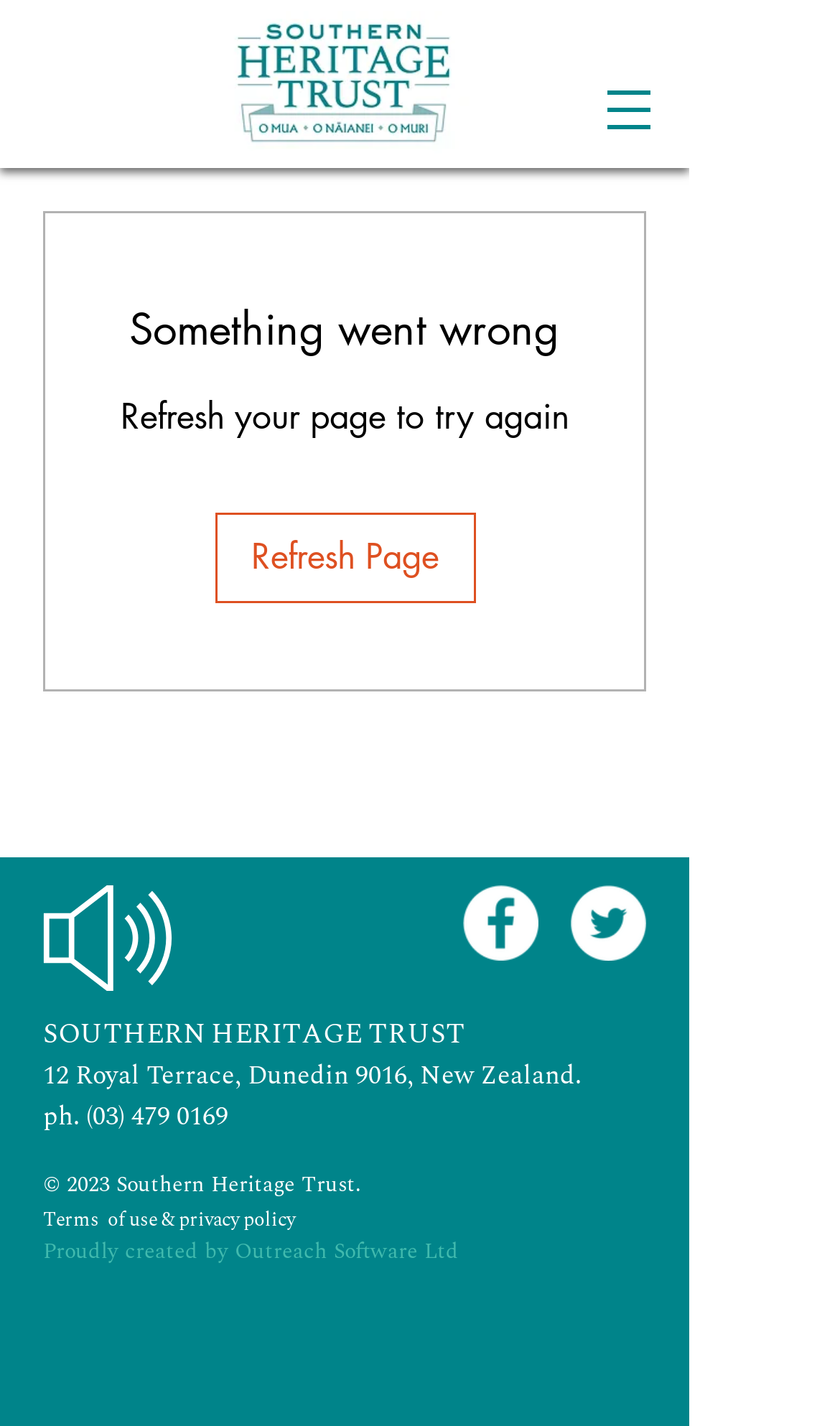Give a short answer using one word or phrase for the question:
What is the copyright year?

2023